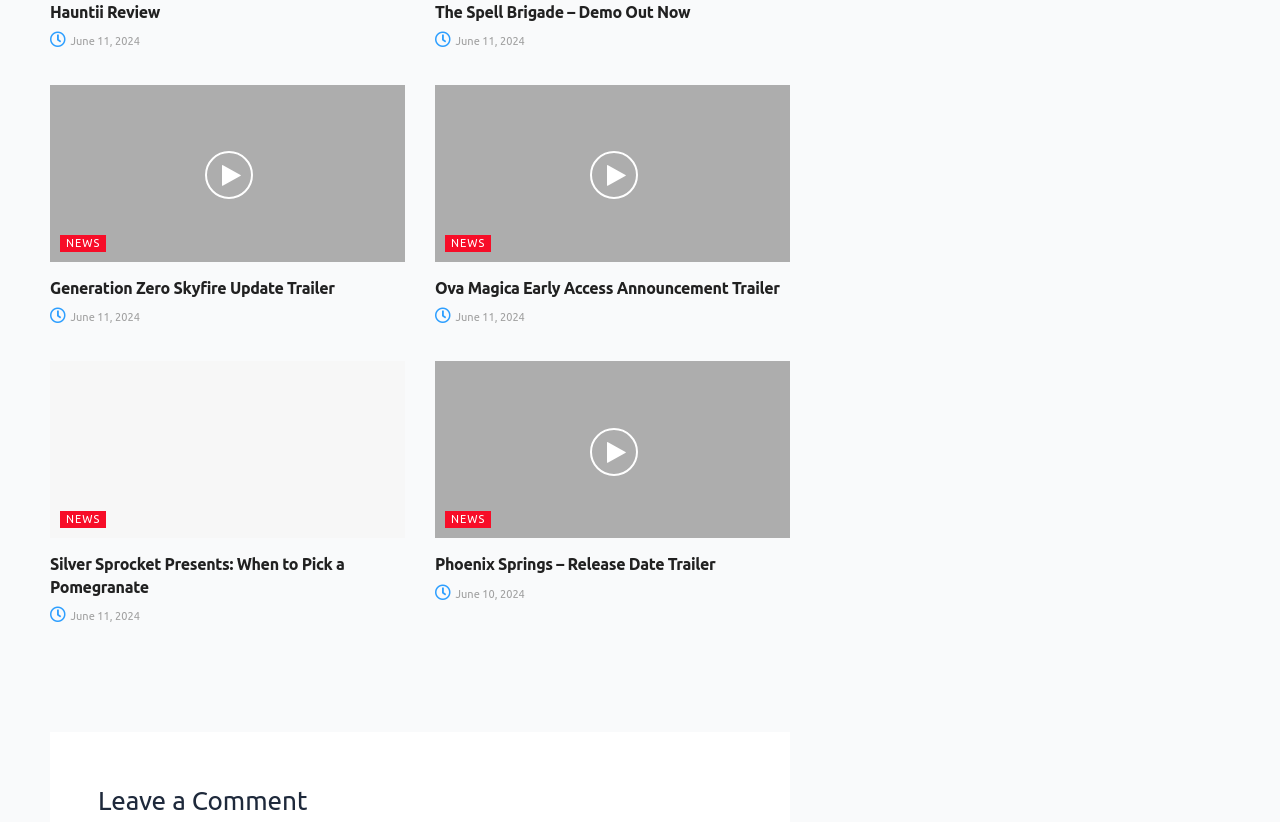Could you determine the bounding box coordinates of the clickable element to complete the instruction: "Read about Ova Magica Early Access"? Provide the coordinates as four float numbers between 0 and 1, i.e., [left, top, right, bottom].

[0.34, 0.337, 0.617, 0.364]